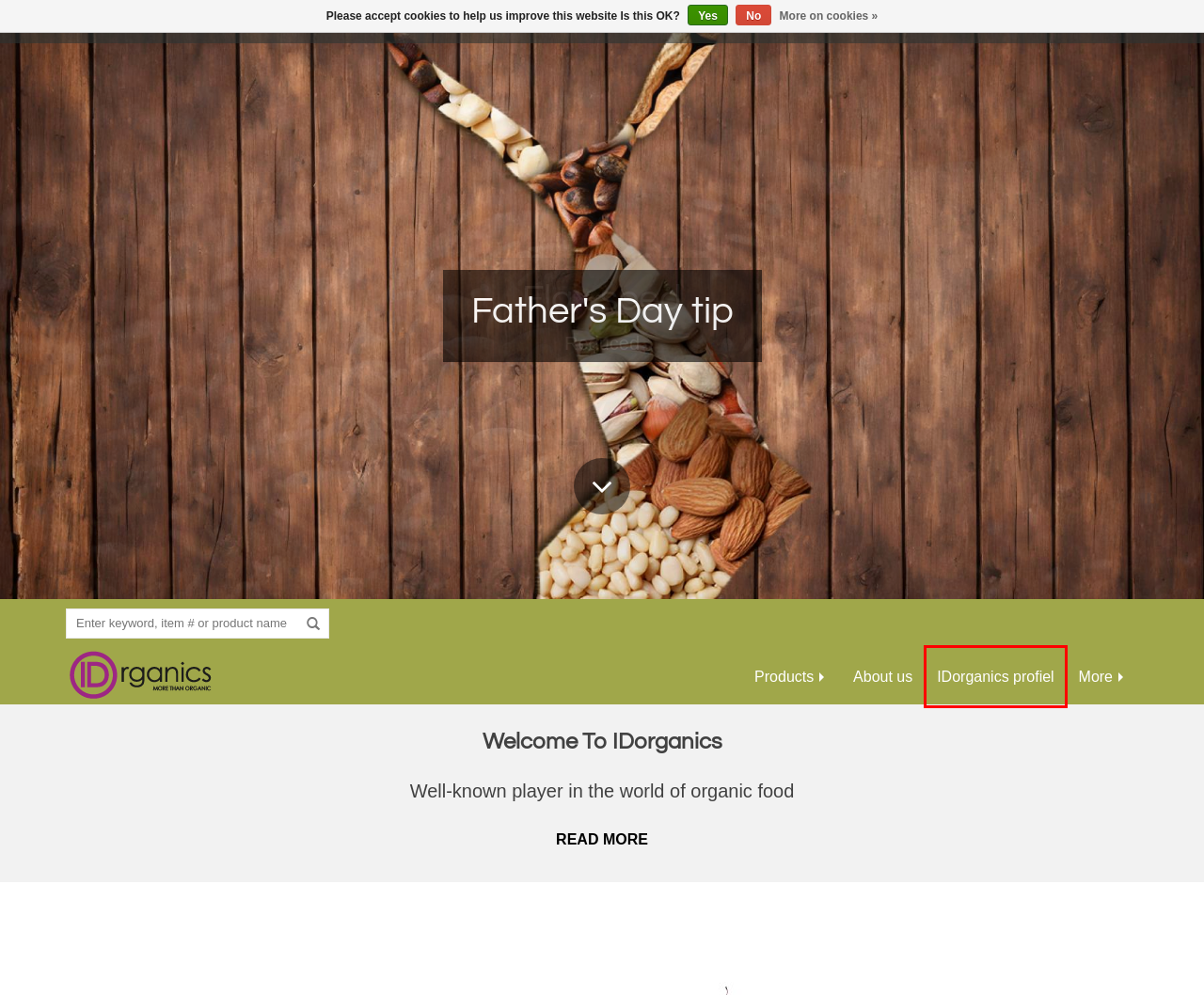Review the screenshot of a webpage containing a red bounding box around an element. Select the description that best matches the new webpage after clicking the highlighted element. The options are:
A. IDorganics Privacy Policy - IDorganics
B. Tags - IDorganics
C. IDorganics | Biologische productie | Ronde Tocht 20, Zaandam, Netherlands
D. IDorganics General terms of delivery and settlement - IDorganics
E. Login - IDorganics
F. Bio Bulk producten Nederlands - IDorganics
G. IDorganics  - IDorganics
H. ID Organics - IDorganics

H